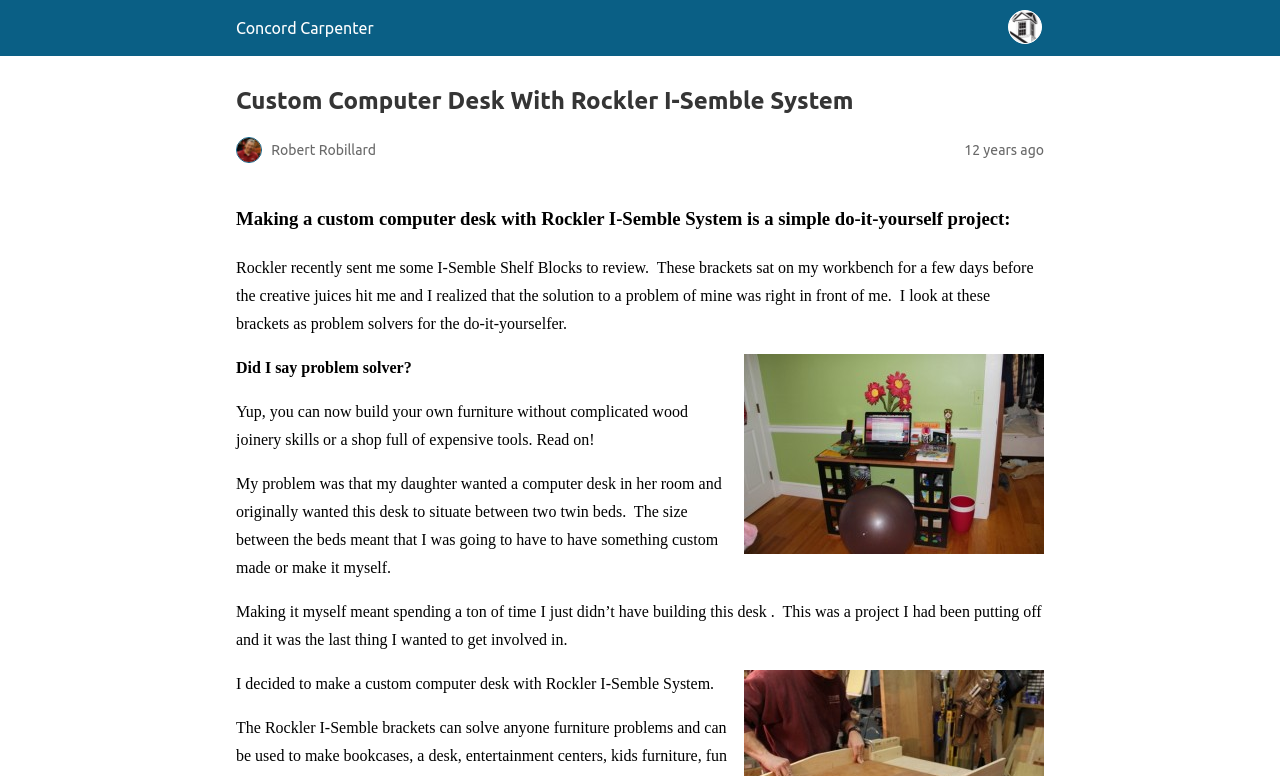Locate and extract the text of the main heading on the webpage.

Custom Computer Desk With Rockler I-Semble System